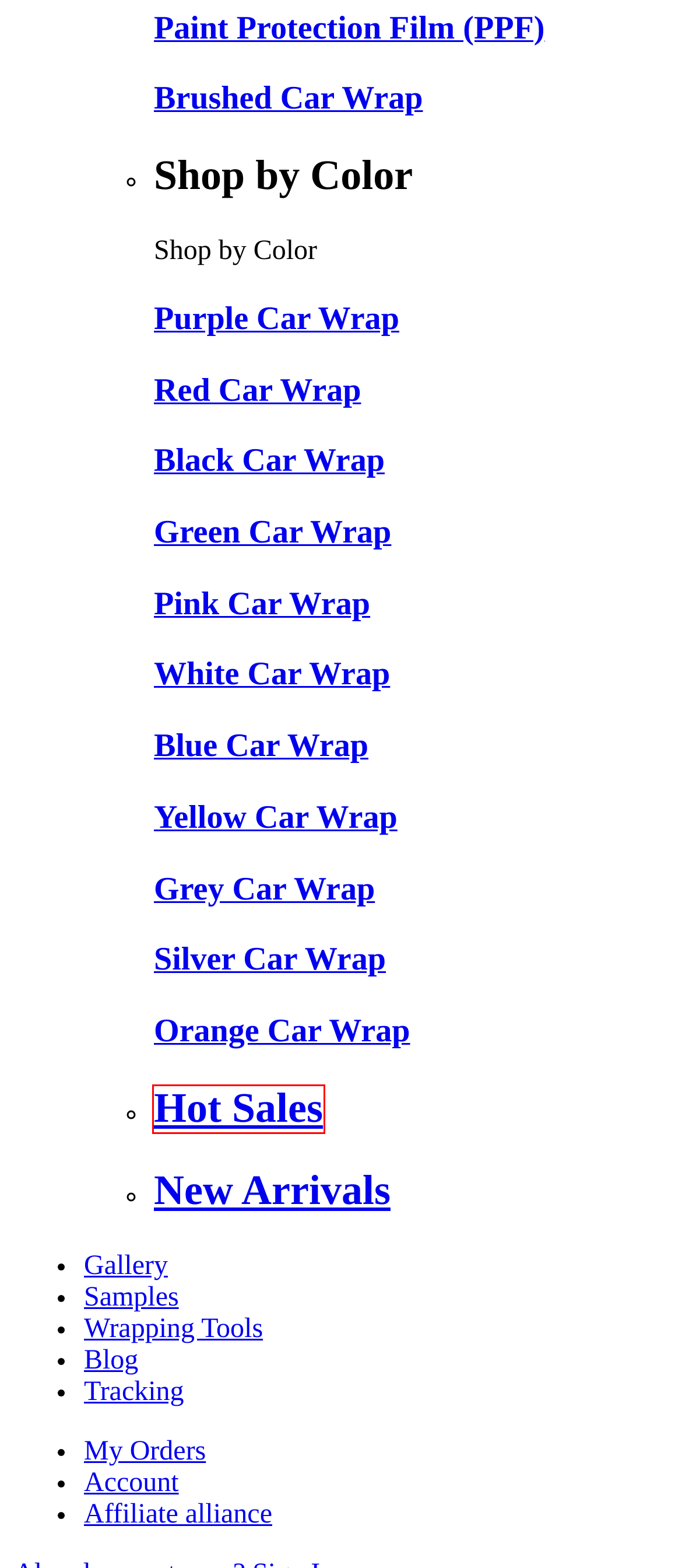You are provided a screenshot of a webpage featuring a red bounding box around a UI element. Choose the webpage description that most accurately represents the new webpage after clicking the element within the red bounding box. Here are the candidates:
A. Top Sellers
B. Best Red Car Vinyl Wraps | Red Car Wrapping For Sale - ALUKOVINYL
C. Best Orange Car Wrap For Sale | Orange Wraps For Vehicles - ALUKOVINYL
D. Paint Protection Film
E. Best Brushed Car Wrap | High-Quality Brushed Vinyl Wraps - ALUKOVINYL
F. Black Car Vinyl Wrap | Black Car Wrapping & Vehicle Wraps - ALUKOVINYL
G. Best Purple Car Wrap | Purple Vinyl Wraps Colors For Truck
- ALUKOVINYL
H. Blue Vinyl Car Wrap & Vehicle Wraps | Blue Car Wrapping - ALUKOVINYL

A